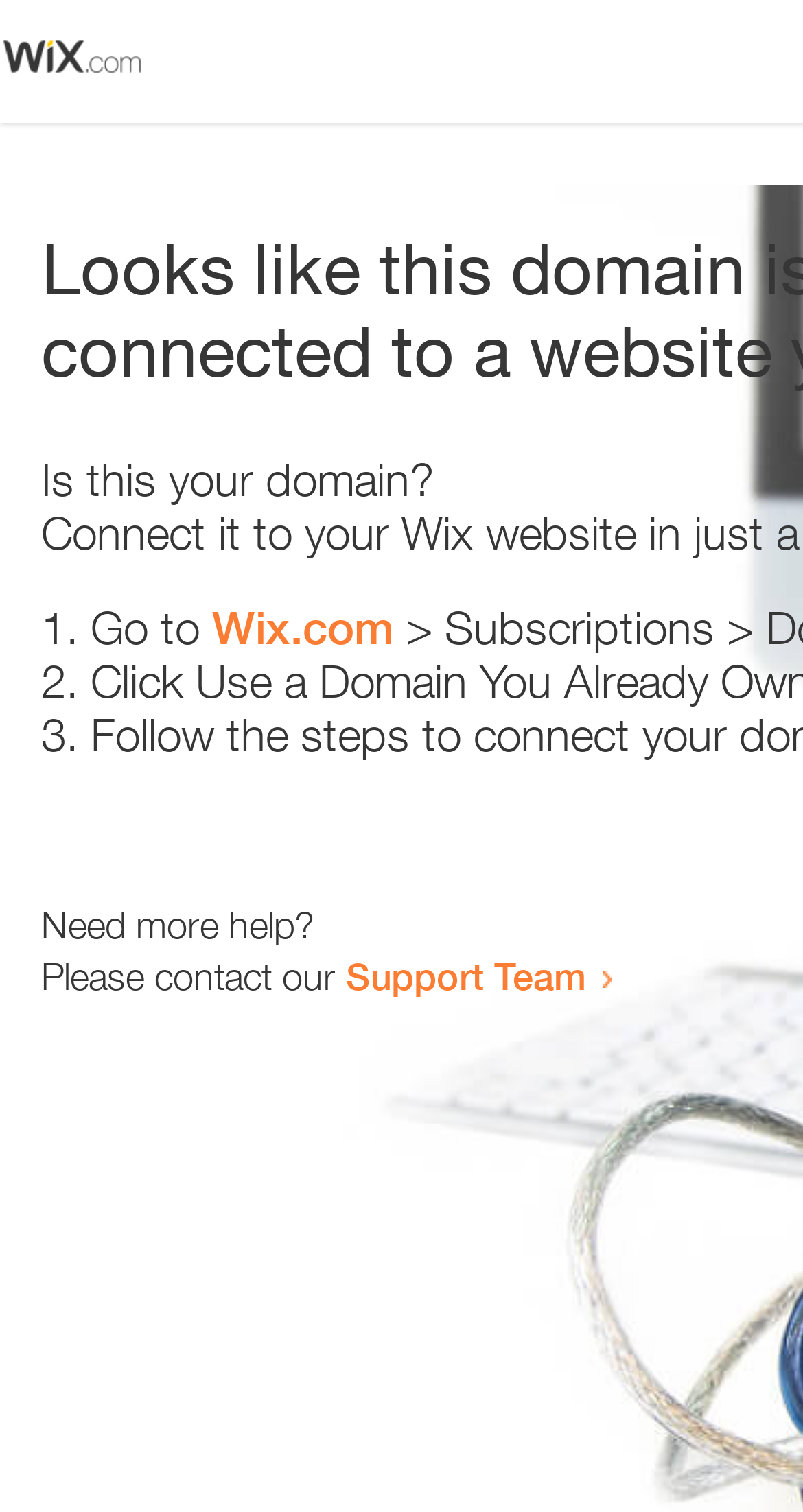Give a detailed overview of the webpage's appearance and contents.

The webpage appears to be an error page, with a small image at the top left corner. Below the image, there is a question "Is this your domain?" in a prominent position. 

To the right of the question, there is a numbered list with three items. The first item starts with "1." and suggests going to "Wix.com". The second item starts with "2." and the third item starts with "3.", but their contents are not specified. 

Further down the page, there is a message "Need more help?" followed by a sentence "Please contact our Support Team" with a link to the Support Team.